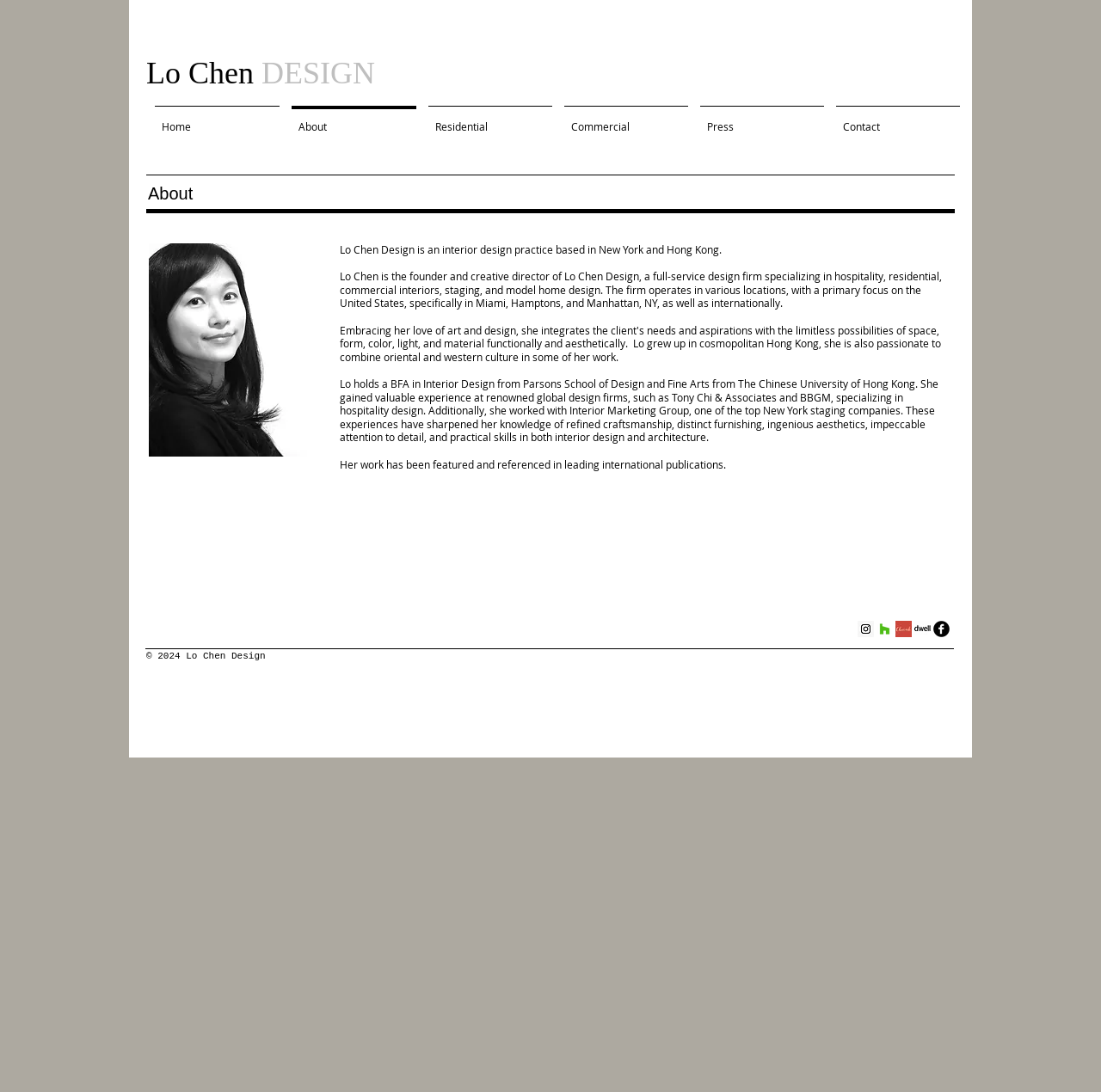Please locate and retrieve the main header text of the webpage.

Lo Chen DESIGN